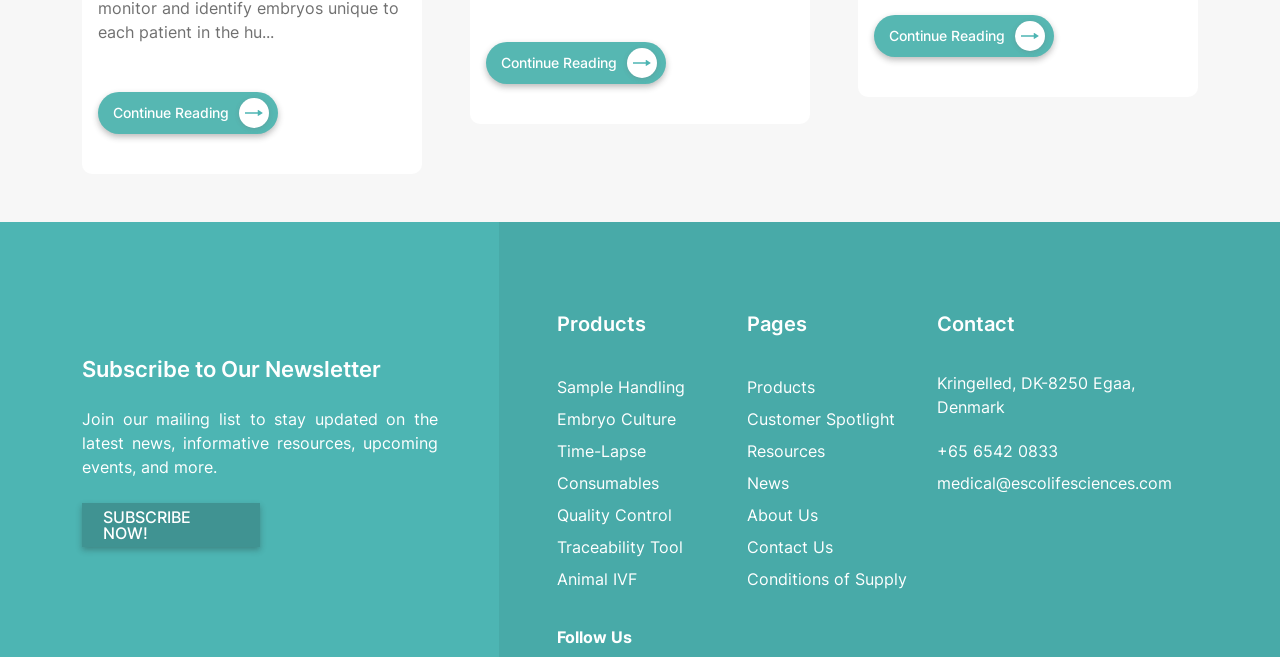Predict the bounding box for the UI component with the following description: "Products".

[0.584, 0.574, 0.637, 0.605]